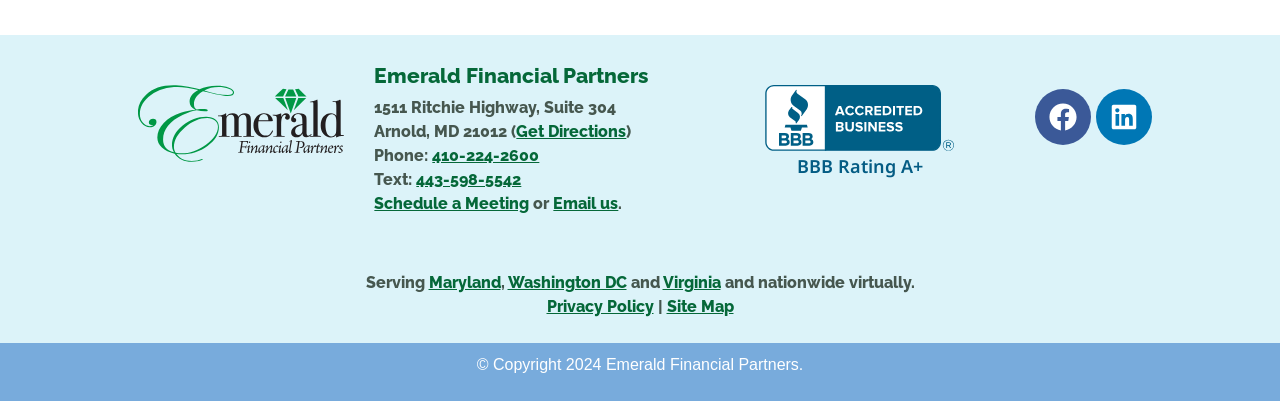Please answer the following question using a single word or phrase: 
What is the phone number to contact?

410-224-2600